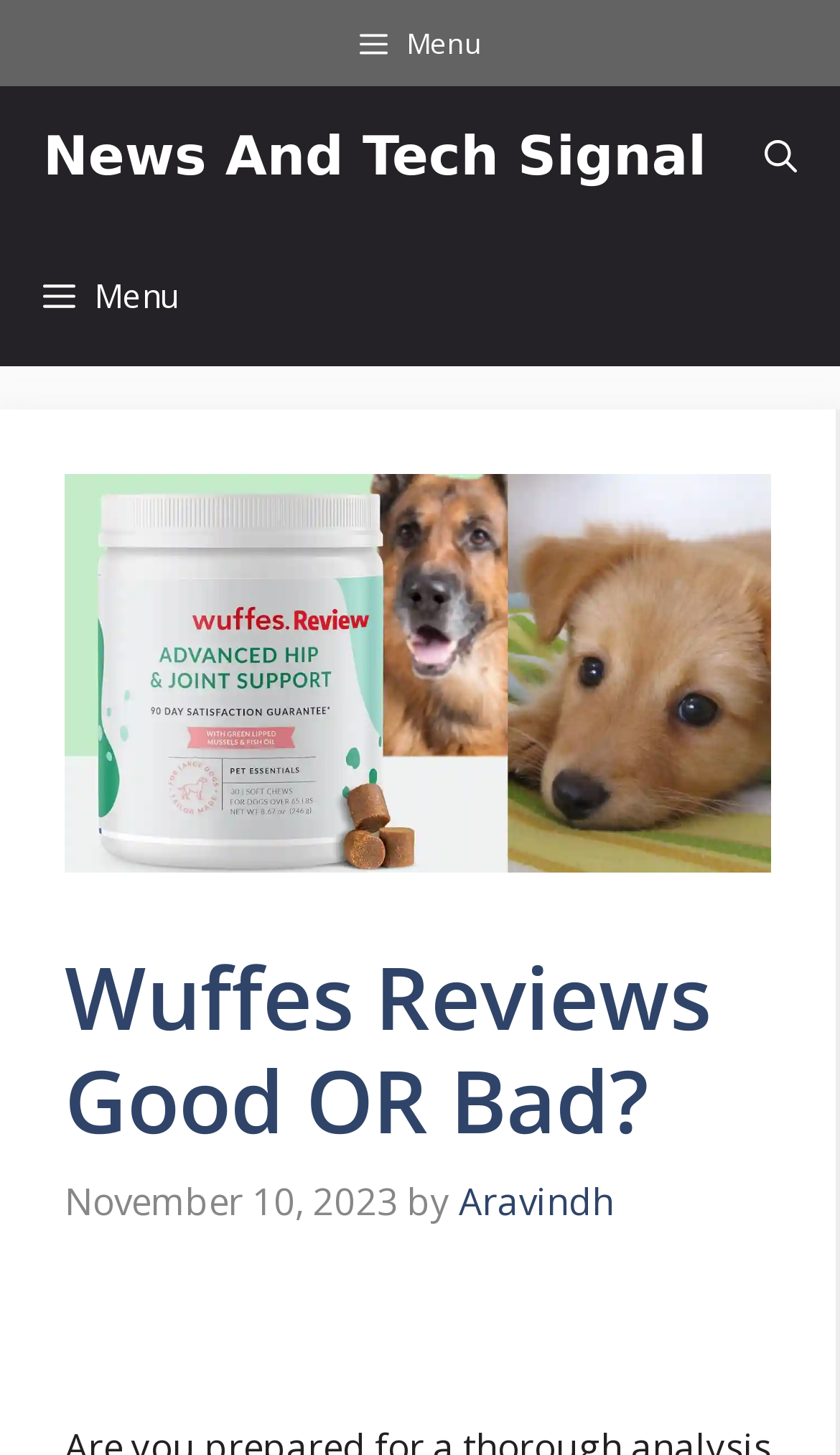What is the purpose of the 'Open search' button?
Please use the visual content to give a single word or phrase answer.

To open a search function